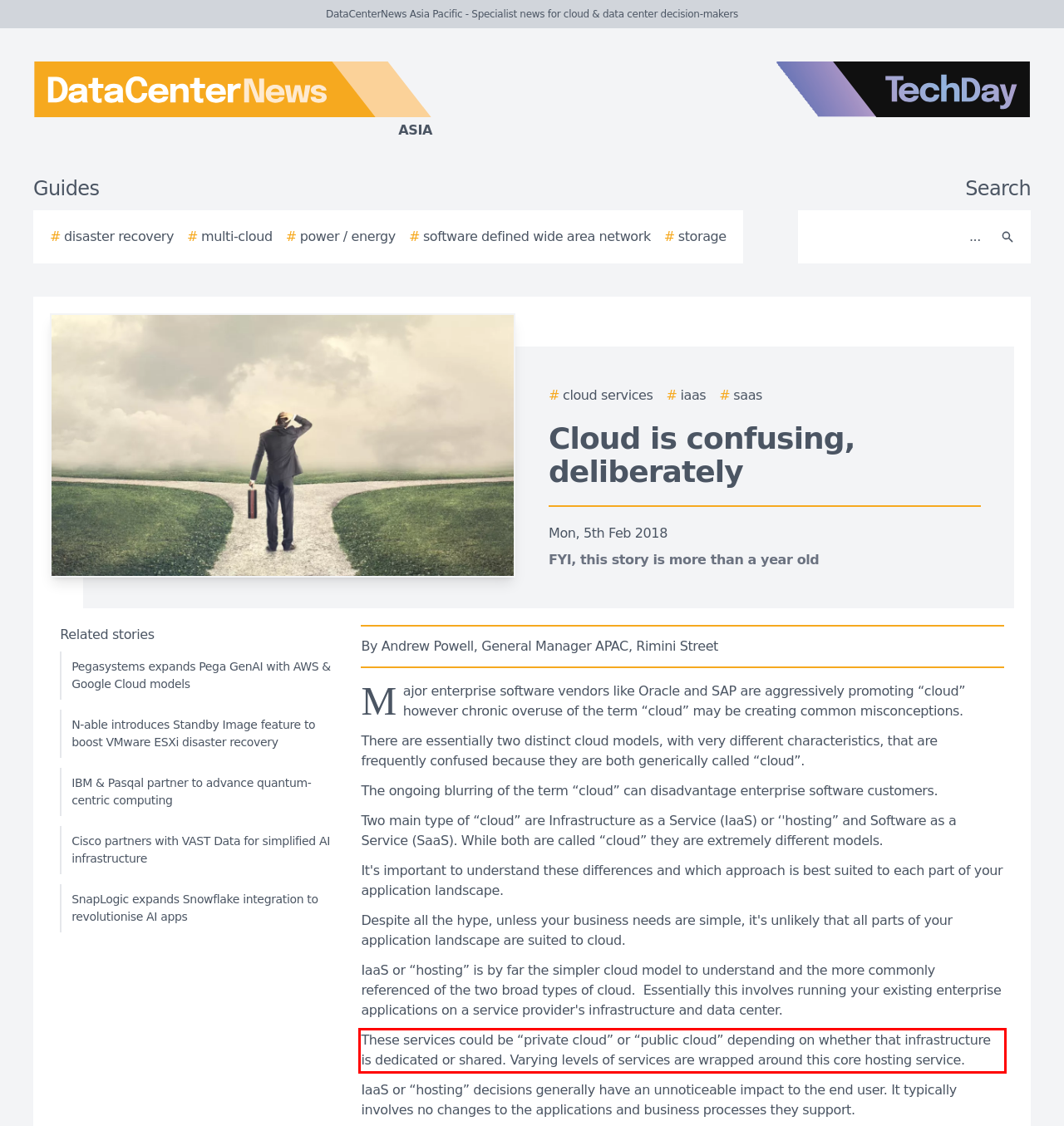You have a screenshot of a webpage with a UI element highlighted by a red bounding box. Use OCR to obtain the text within this highlighted area.

These services could be “private cloud” or “public cloud” depending on whether that infrastructure is dedicated or shared. Varying levels of services are wrapped around this core hosting service.